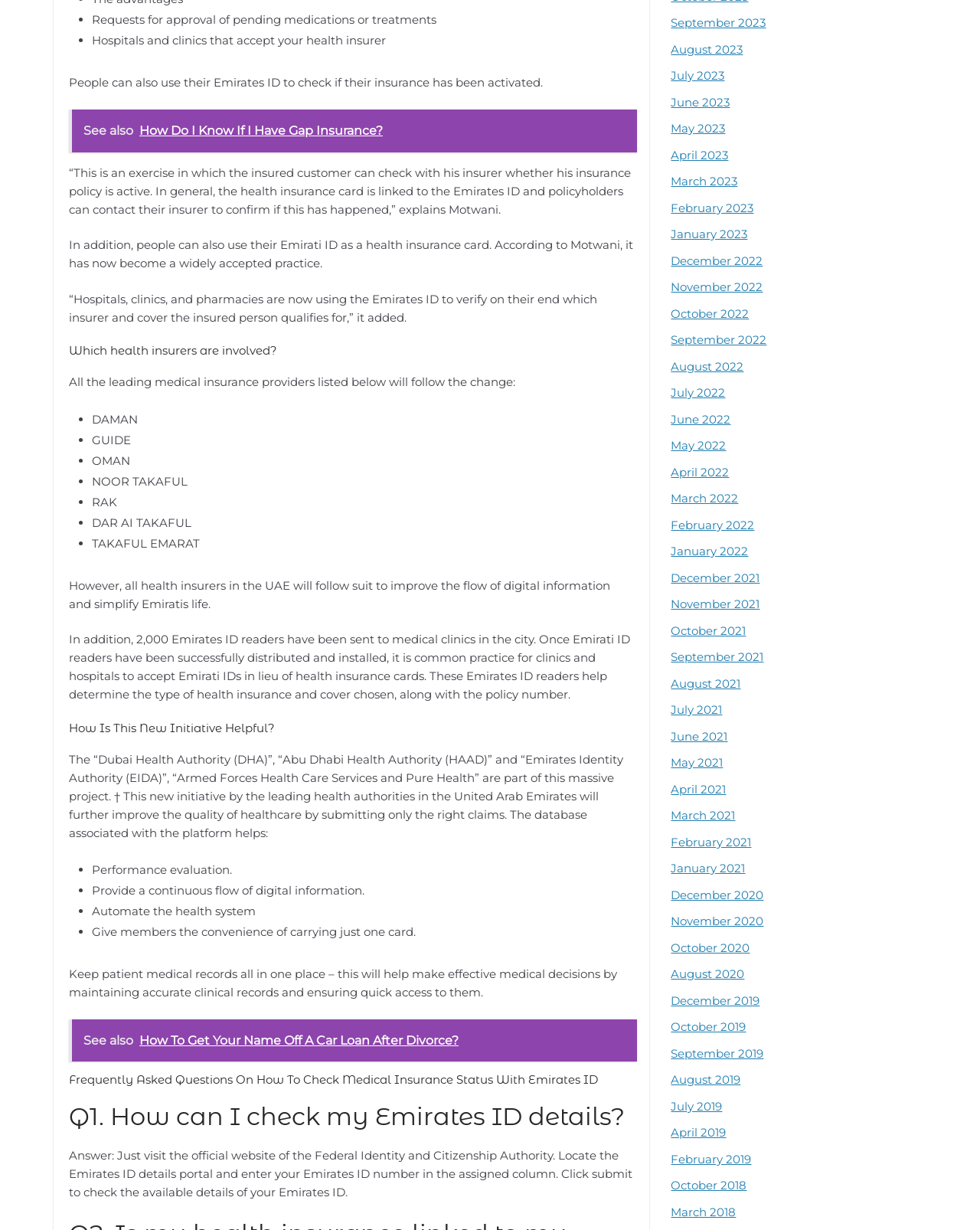Can you show the bounding box coordinates of the region to click on to complete the task described in the instruction: "Read about the author"?

None